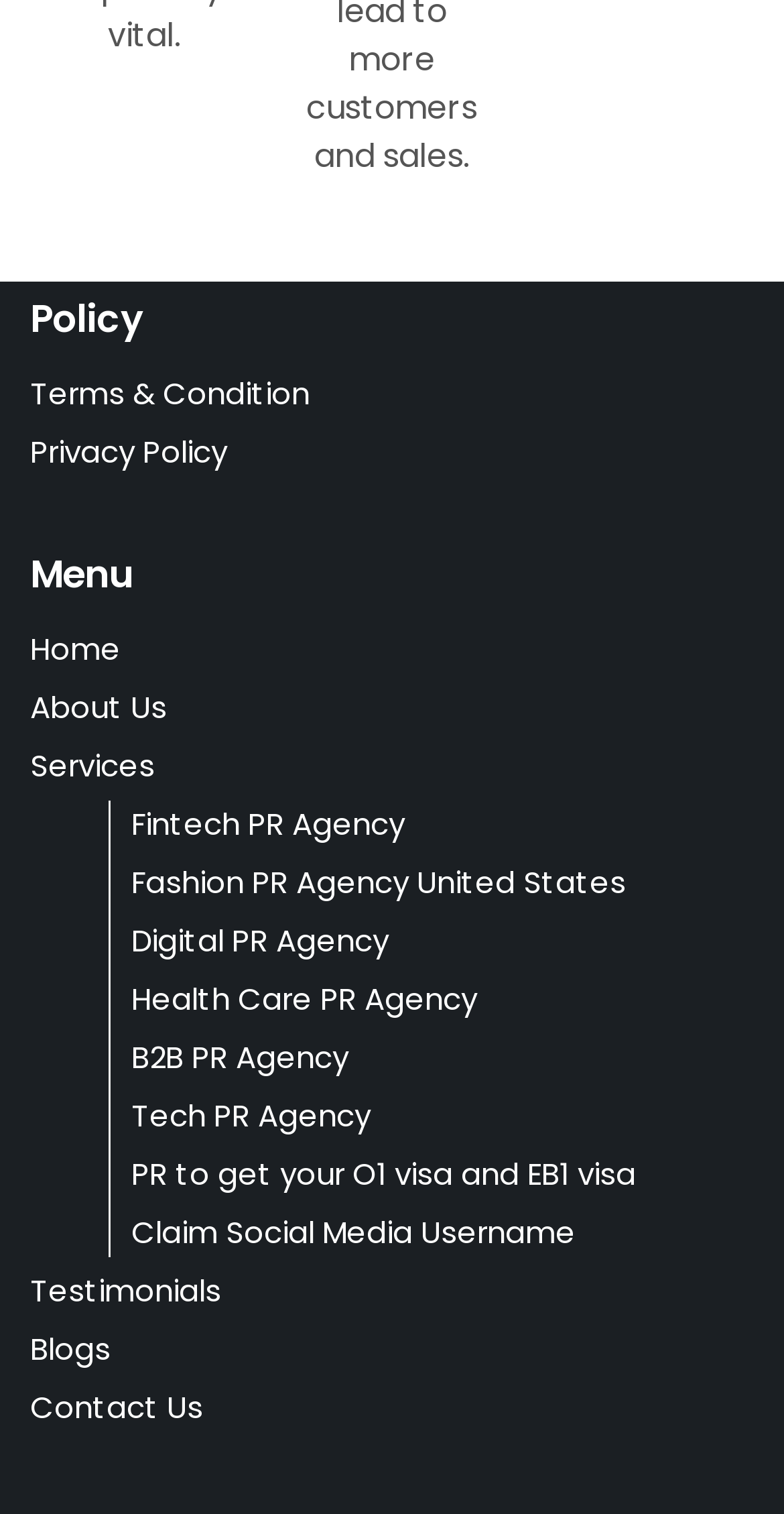Show me the bounding box coordinates of the clickable region to achieve the task as per the instruction: "Contact us".

[0.038, 0.916, 0.259, 0.944]